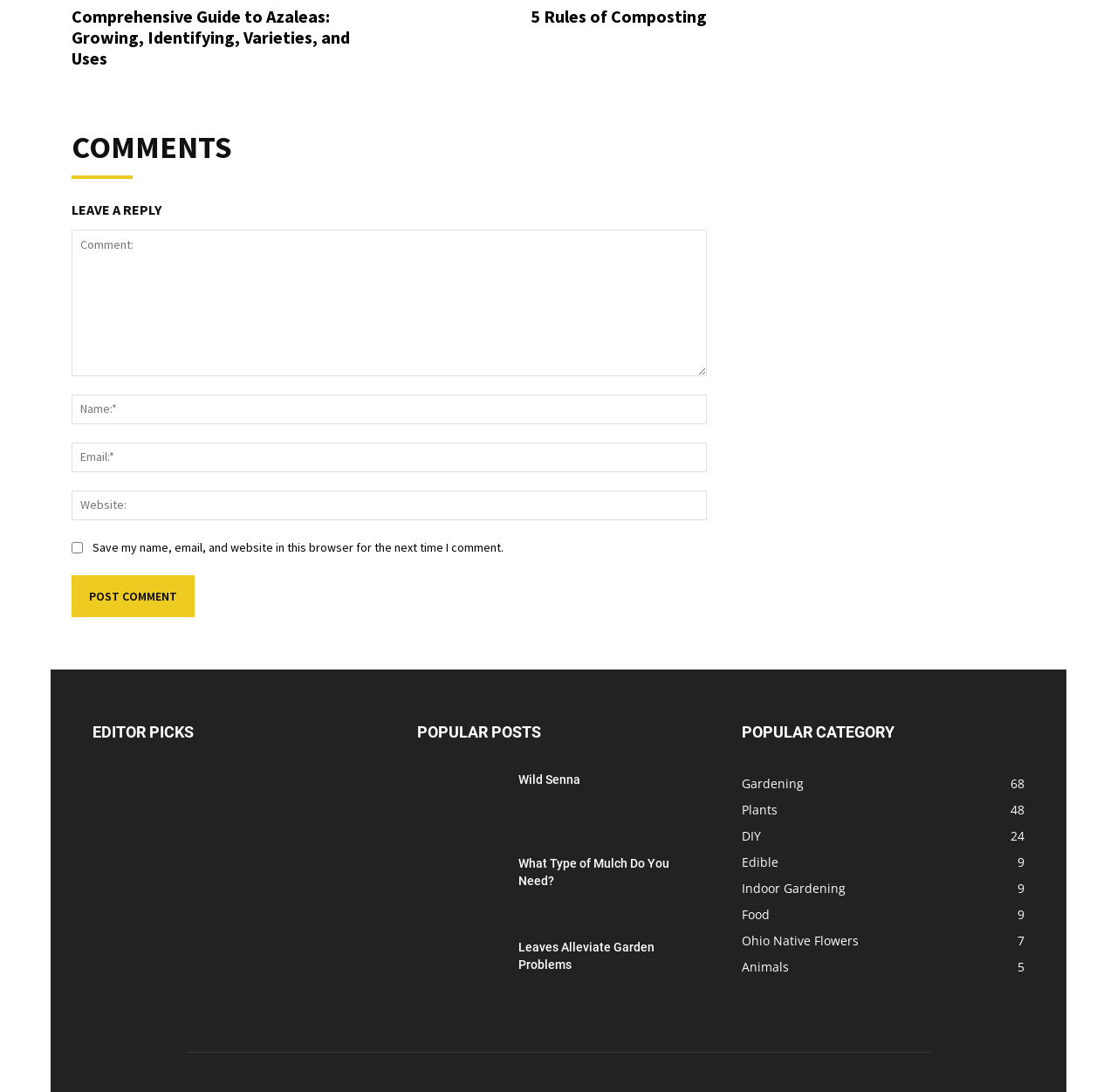Answer the question using only one word or a concise phrase: What is the theme of the webpage?

Gardening